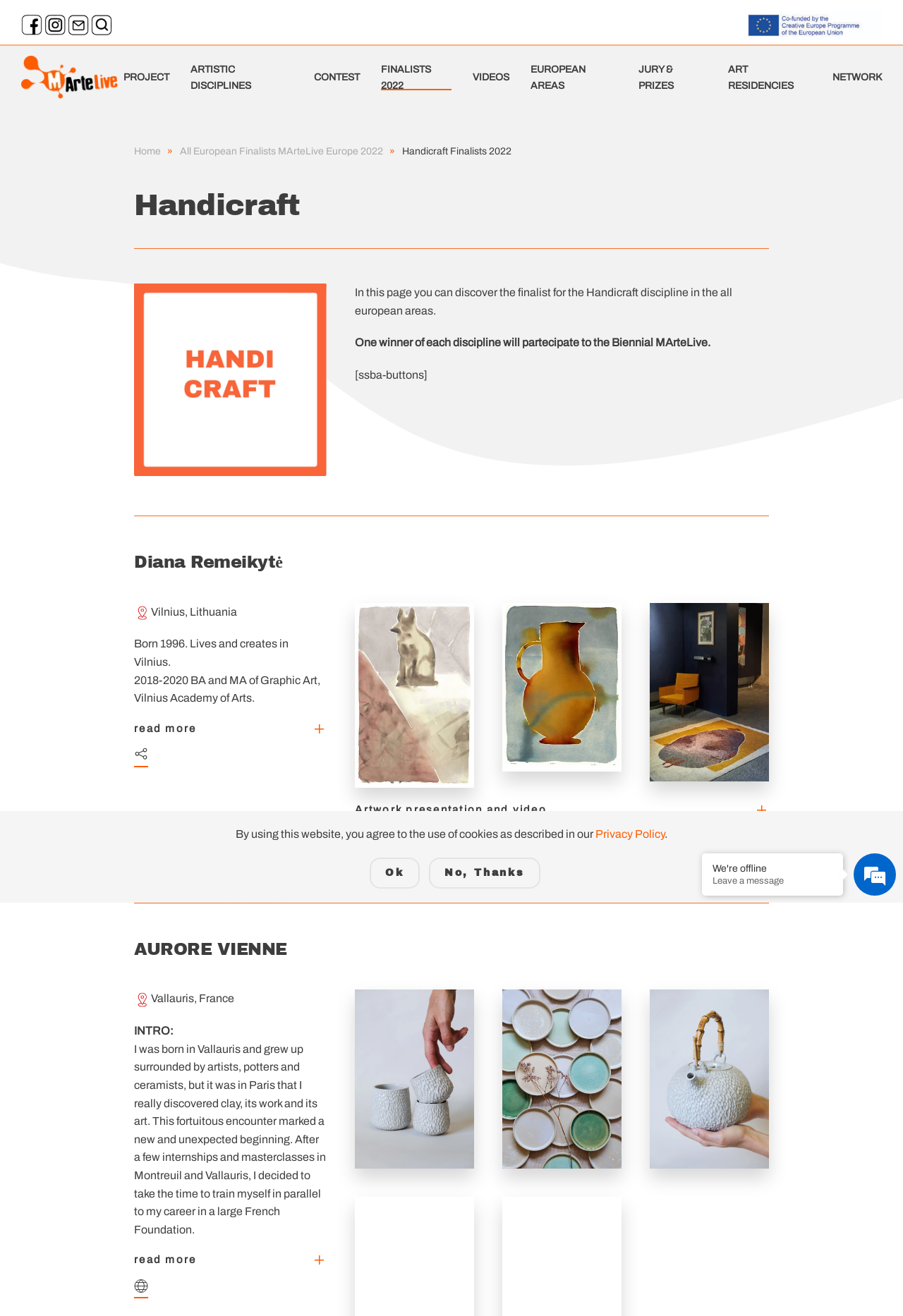Using the element description aria-label="Back to top", predict the bounding box coordinates for the UI element. Provide the coordinates in (top-left x, top-left y, bottom-right x, bottom-right y) format with values ranging from 0 to 1.

[0.83, 0.644, 0.852, 0.655]